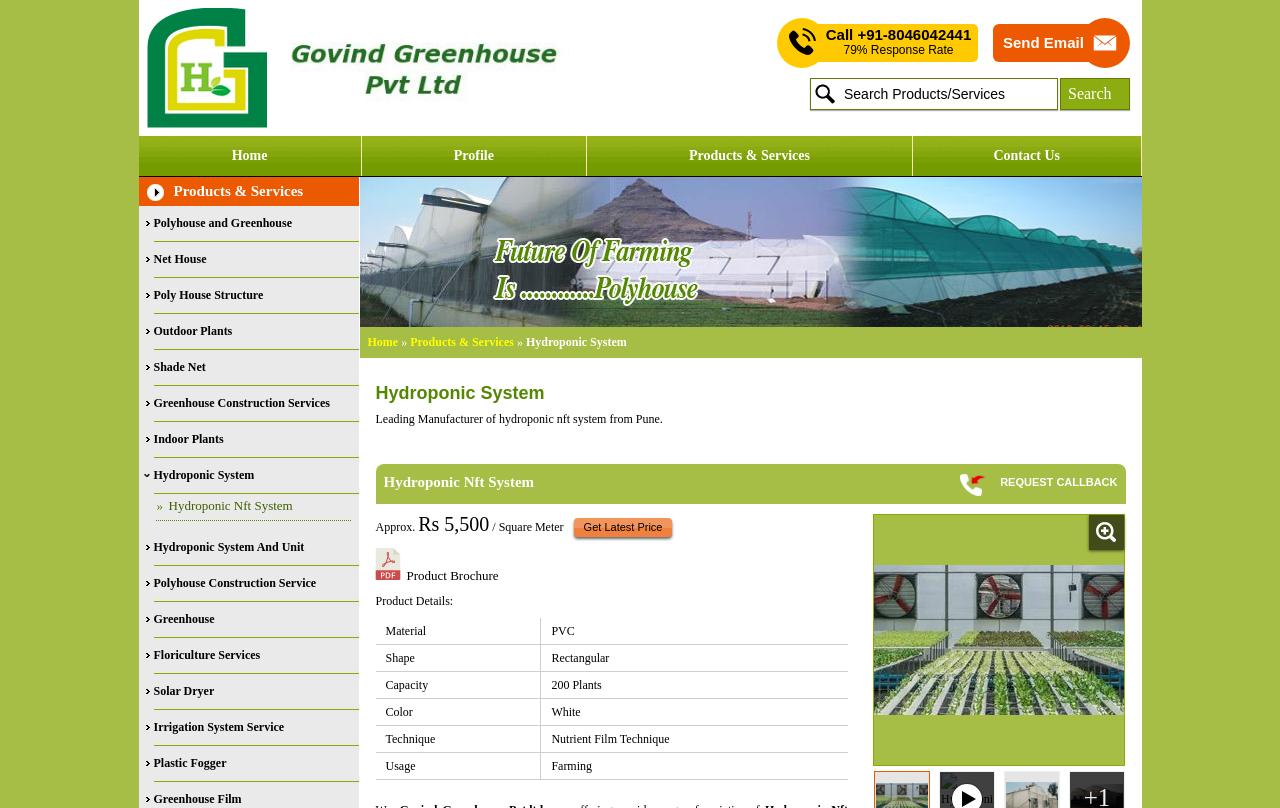Identify the bounding box coordinates for the element that needs to be clicked to fulfill this instruction: "Send an email to the company". Provide the coordinates in the format of four float numbers between 0 and 1: [left, top, right, bottom].

[0.784, 0.042, 0.847, 0.063]